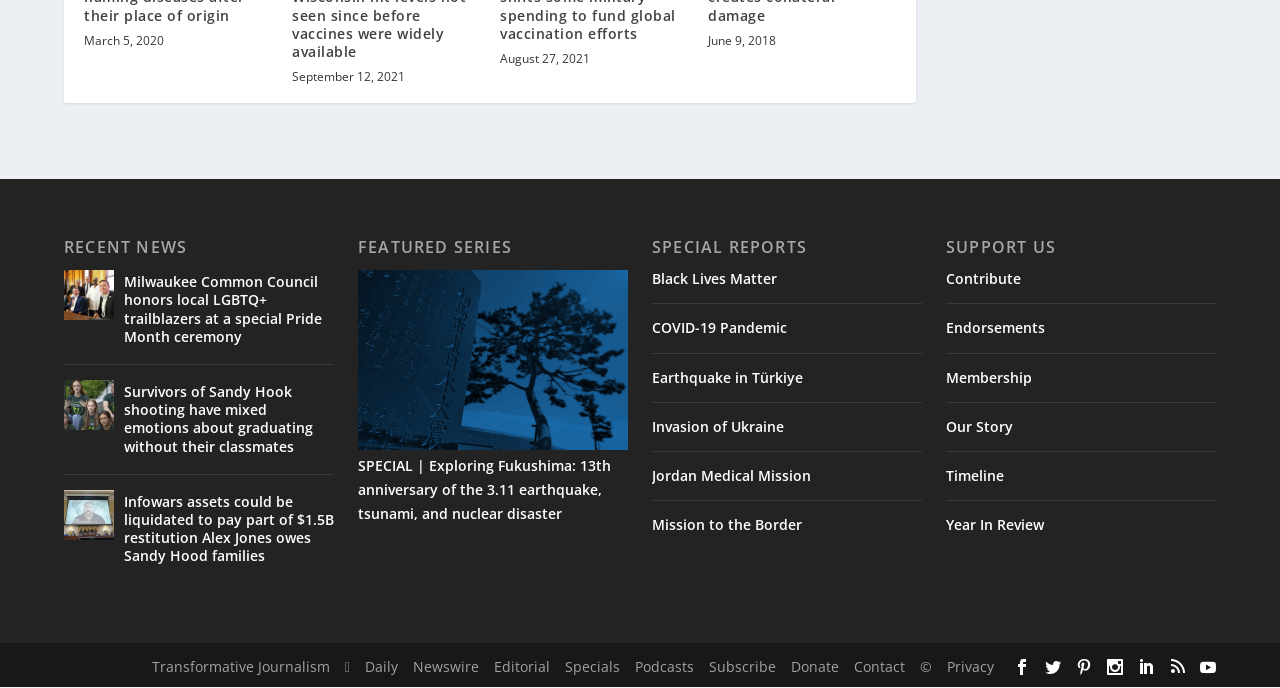Give a concise answer of one word or phrase to the question: 
What is the last link in the bottom navigation bar?

Year In Review